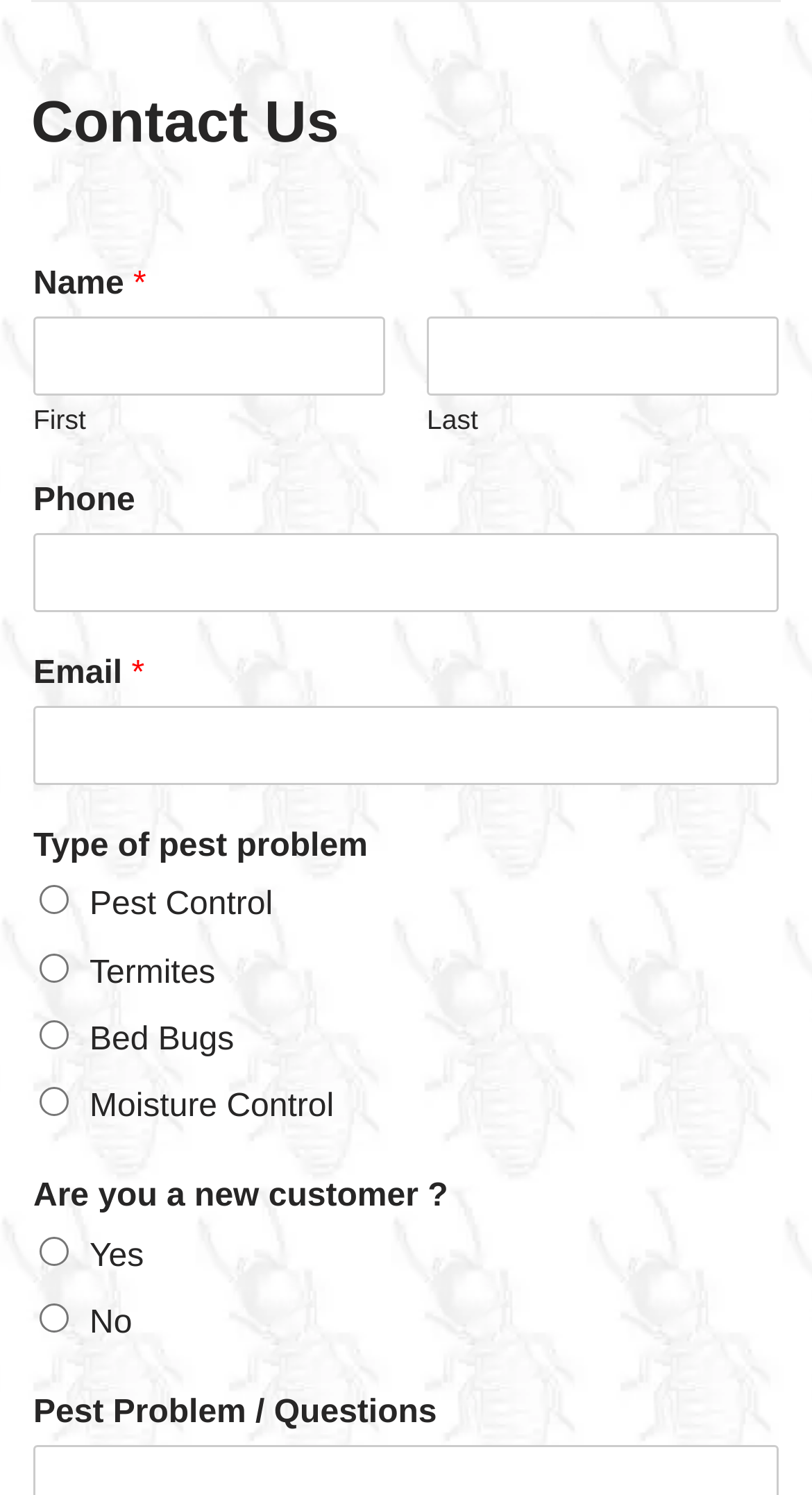What is the topic of the text box at the bottom of the form?
Please answer the question as detailed as possible based on the image.

The text box at the bottom of the form is labeled 'Pest Problem / Questions', suggesting that it is for the user to provide additional information or ask questions related to their pest problem.